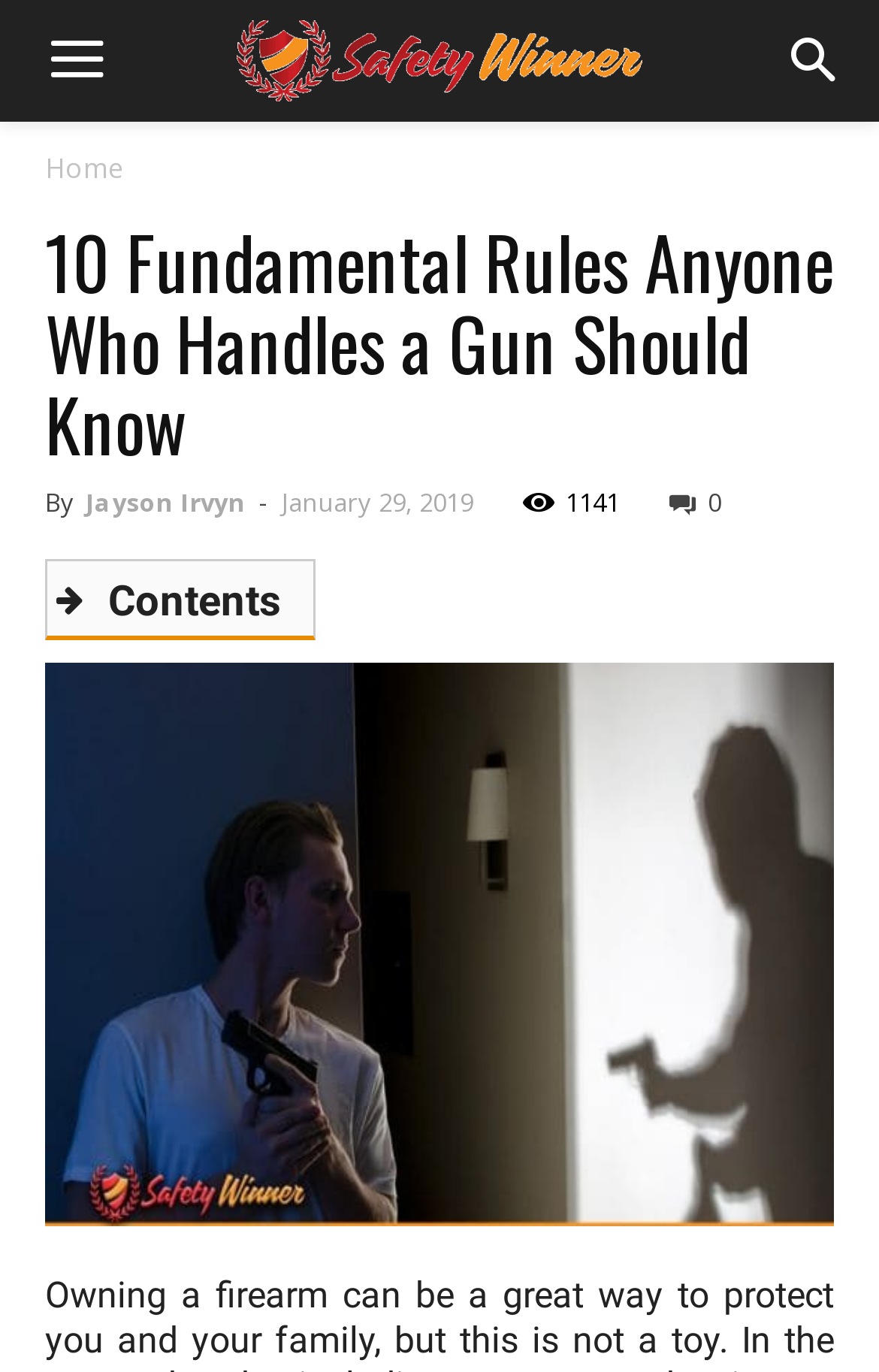Give a detailed account of the webpage's layout and content.

This webpage is about gun safety and presents 10 fundamental rules for anyone who handles a gun. At the top left, there is a small icon and a logo of "SafetyWinner" next to it. On the top right, there is a link to the "Home" page. 

Below the logo, there is a header section that spans almost the entire width of the page. It contains the title "10 Fundamental Rules Anyone Who Handles a Gun Should Know" in a large font, followed by the author's name "Jayson Irvyn" and the date "January 29, 2019". 

Underneath the header, there is a button labeled "Contents" on the left, and a list of 10 rules on the right. Each rule is numbered and presented as a link, with a brief description of the rule. The rules are listed in a vertical column, with the first rule "Treat All Guns as if They are Loaded" at the top and the last rule "You Probably Know the Laws Better than the Police" at the bottom. 

There is also a large image below the header, which appears to be related to the topic of gun safety.